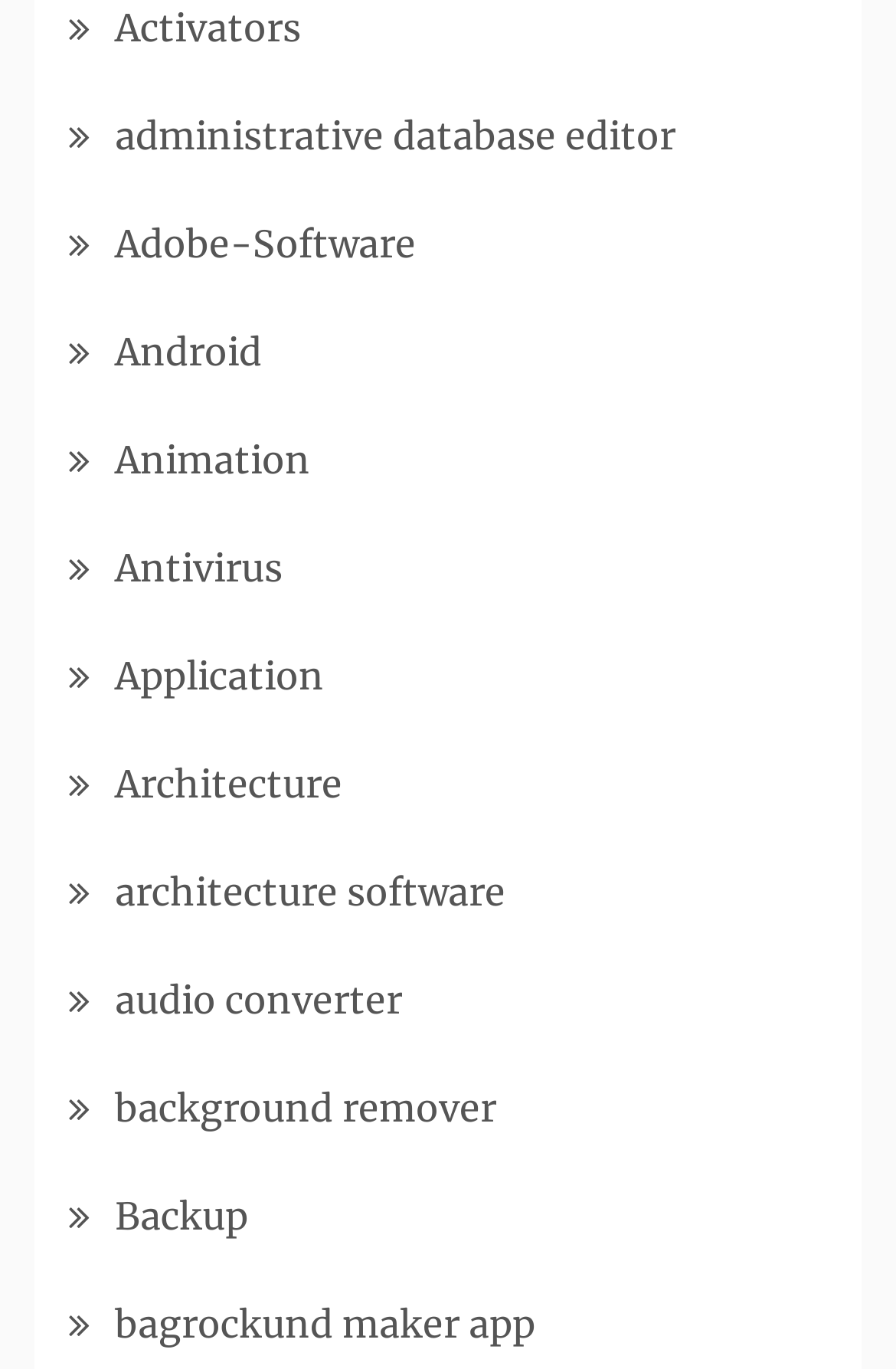Please identify the bounding box coordinates of the element I should click to complete this instruction: 'visit administrative database editor'. The coordinates should be given as four float numbers between 0 and 1, like this: [left, top, right, bottom].

[0.128, 0.082, 0.754, 0.116]